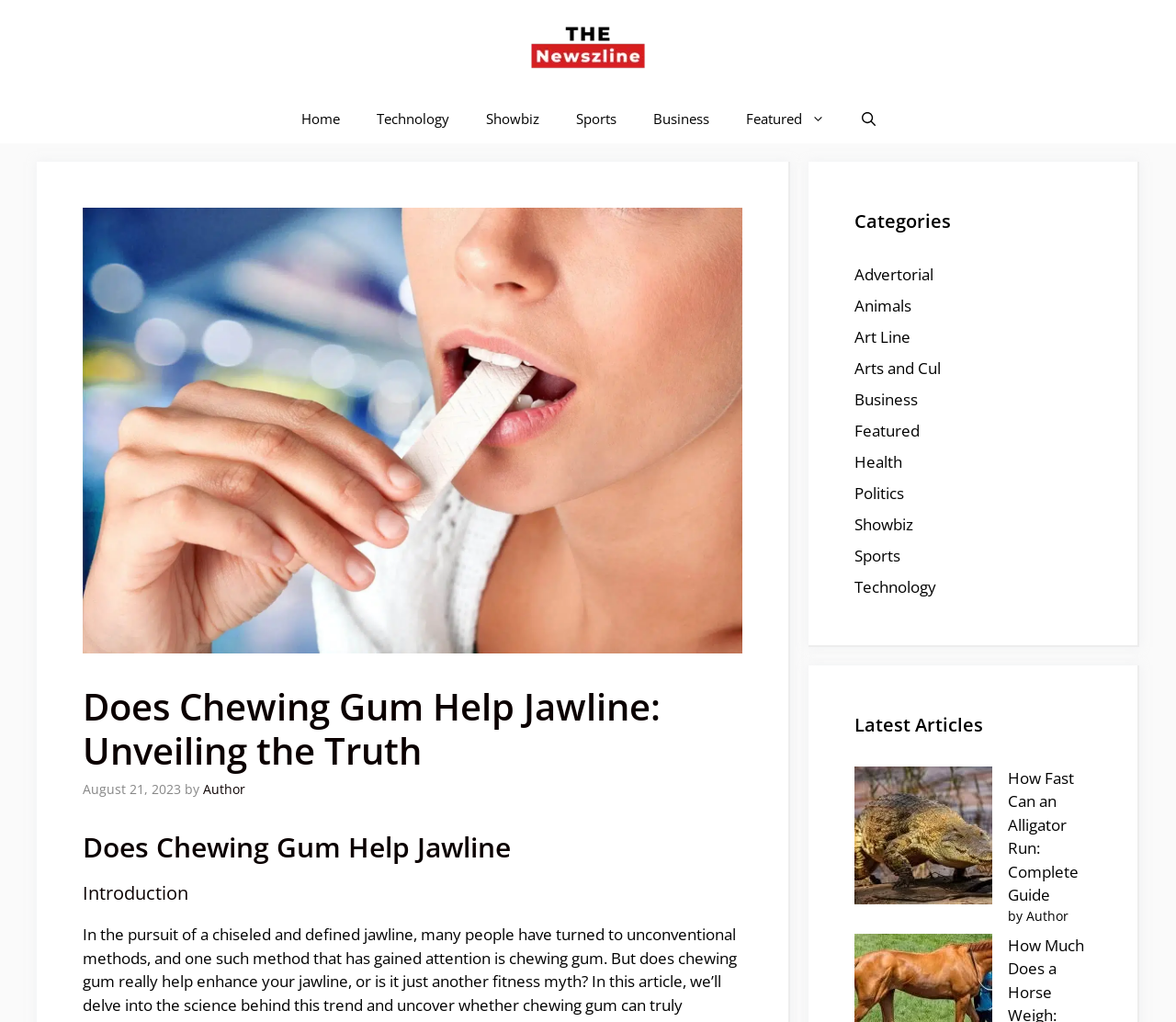Kindly respond to the following question with a single word or a brief phrase: 
How many categories are listed on the webpage?

13